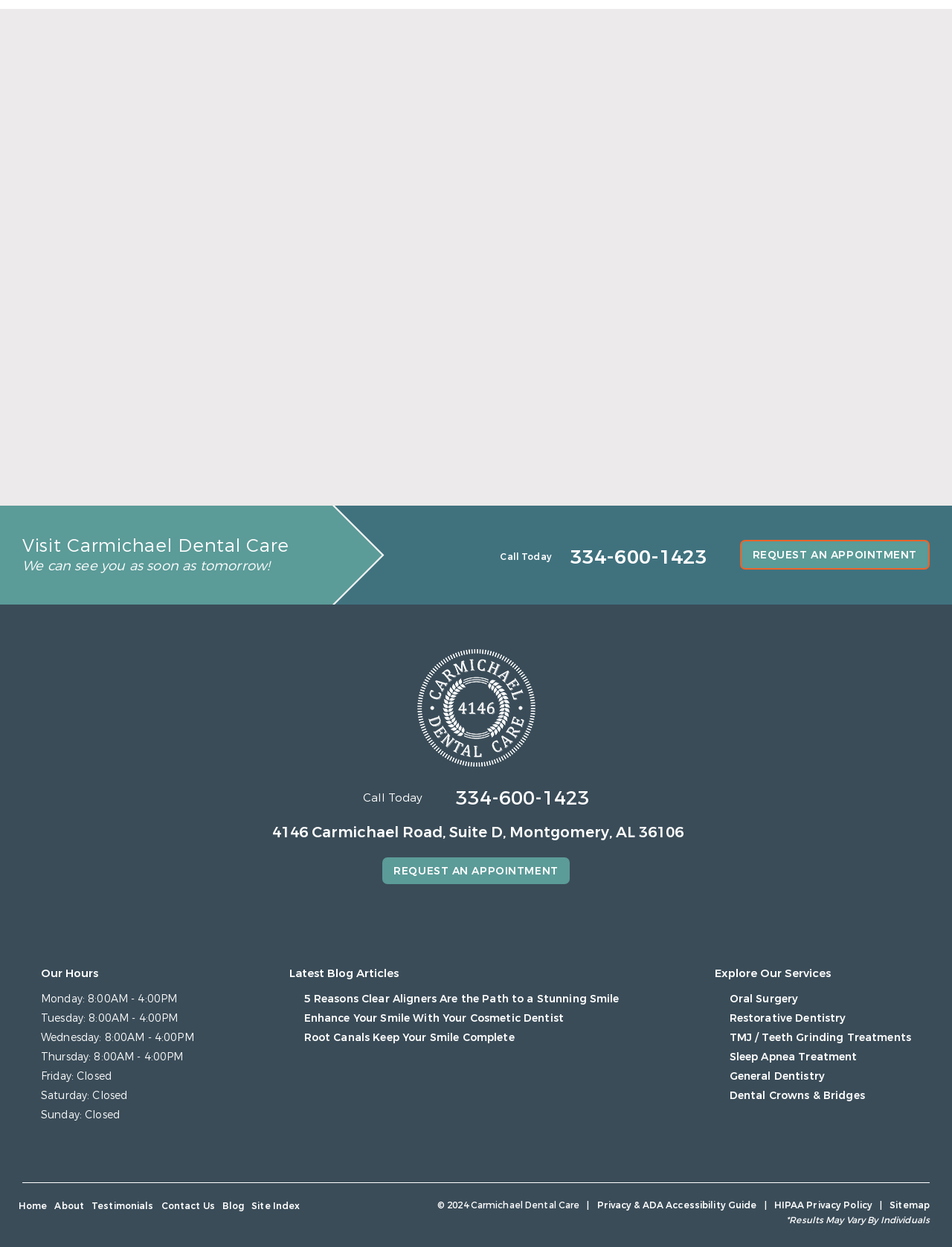Can you find the bounding box coordinates for the element that needs to be clicked to execute this instruction: "Read the blog post about clear aligners"? The coordinates should be given as four float numbers between 0 and 1, i.e., [left, top, right, bottom].

[0.023, 0.164, 0.325, 0.321]